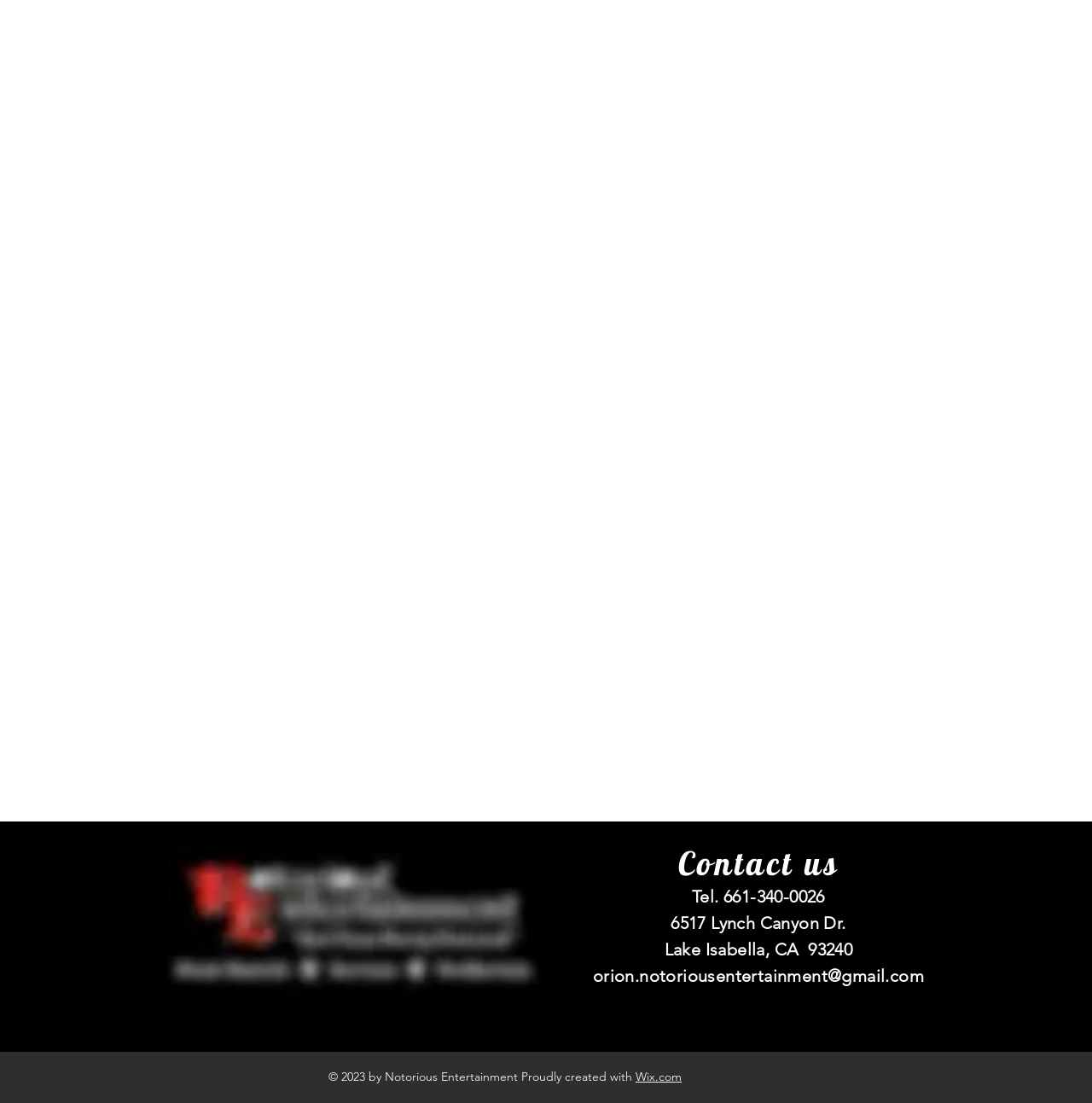Use a single word or phrase to answer the question: 
What is the street address to contact?

6517 Lynch Canyon Dr.